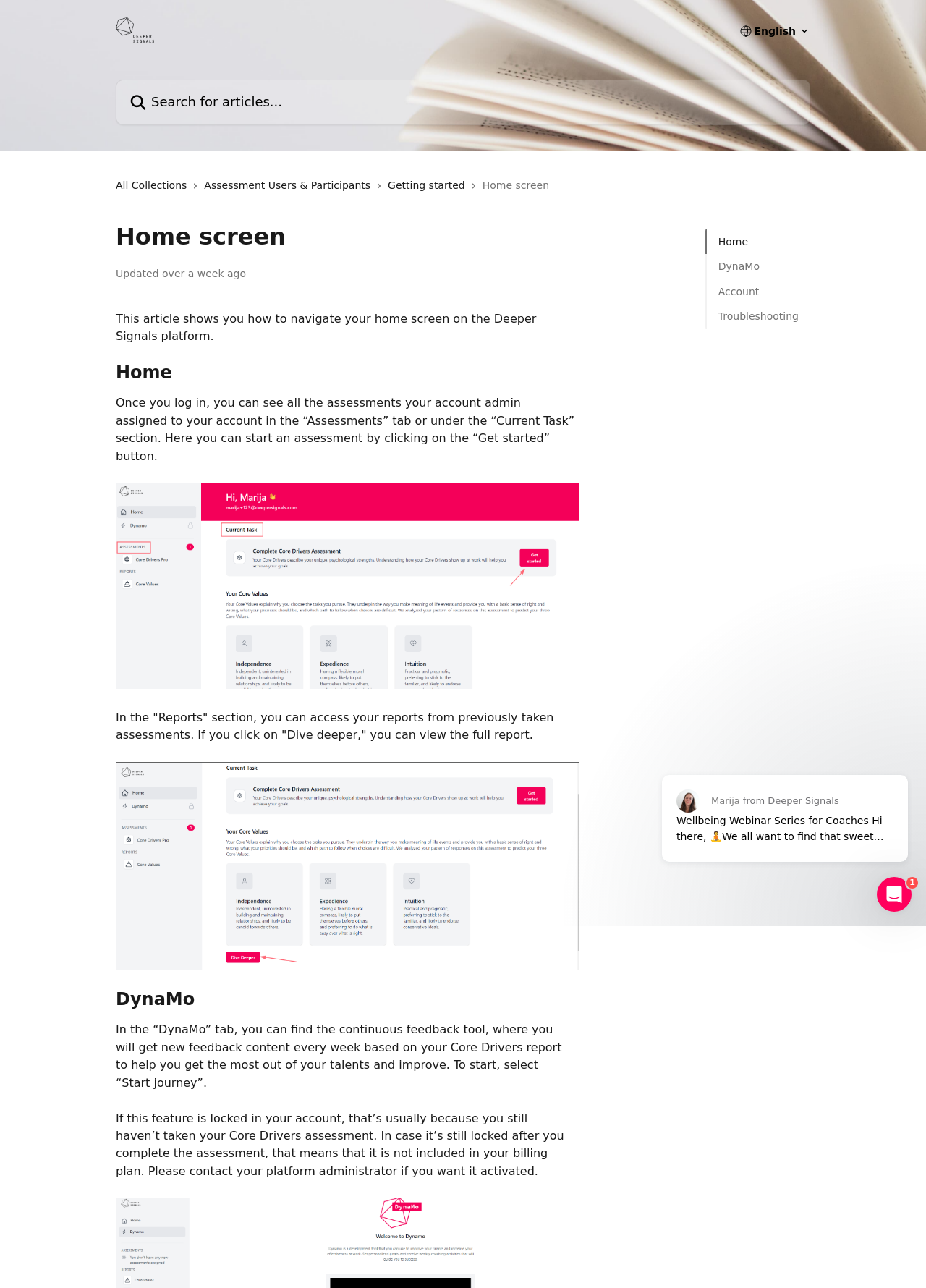Please provide a one-word or short phrase answer to the question:
What is the 'DynaMo' feature used for?

Continuous feedback